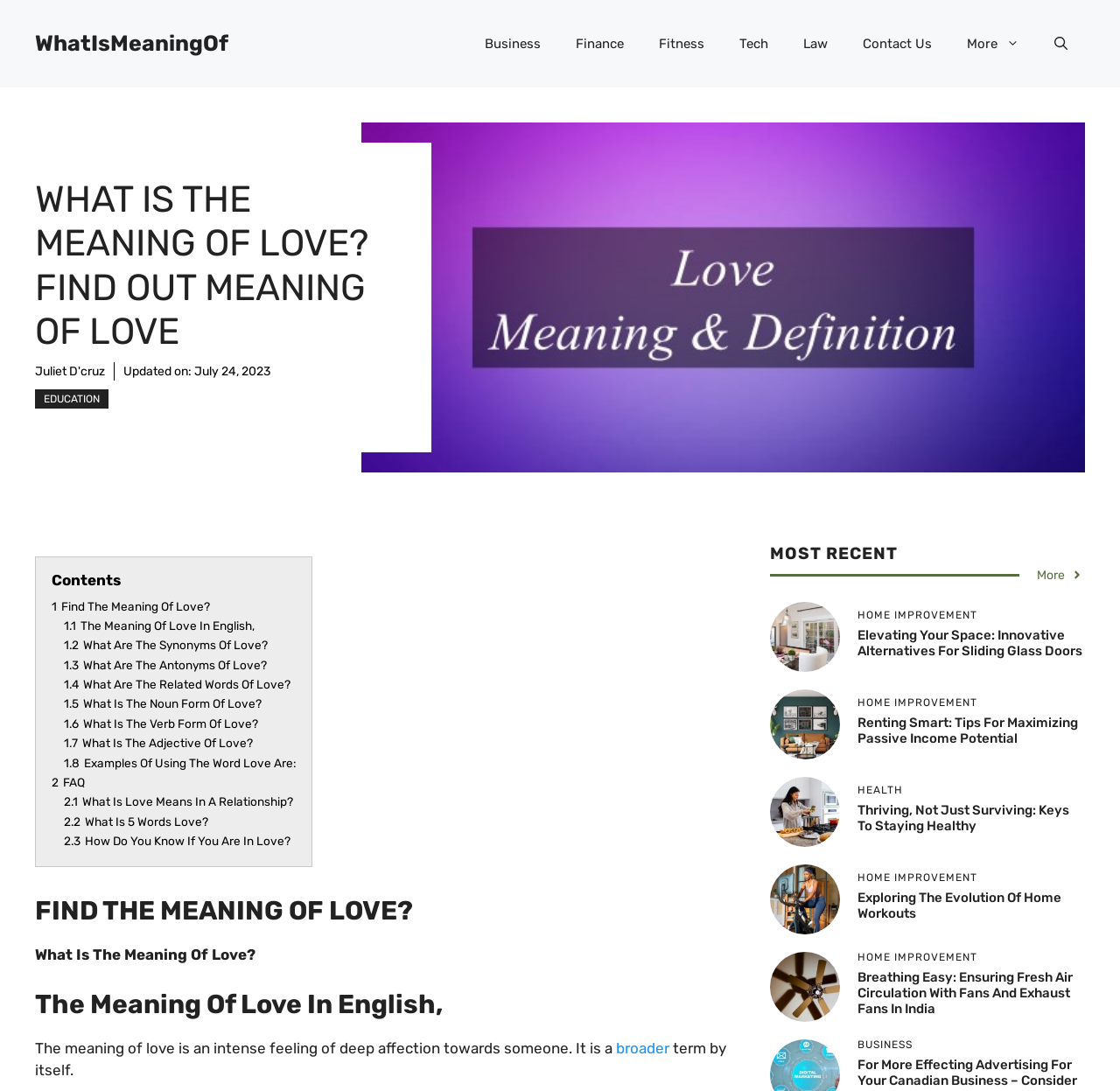What is the author of the article?
Please give a detailed answer to the question using the information shown in the image.

The author of the article is mentioned as Juliet D'cruz, which is provided below the main heading of the webpage.